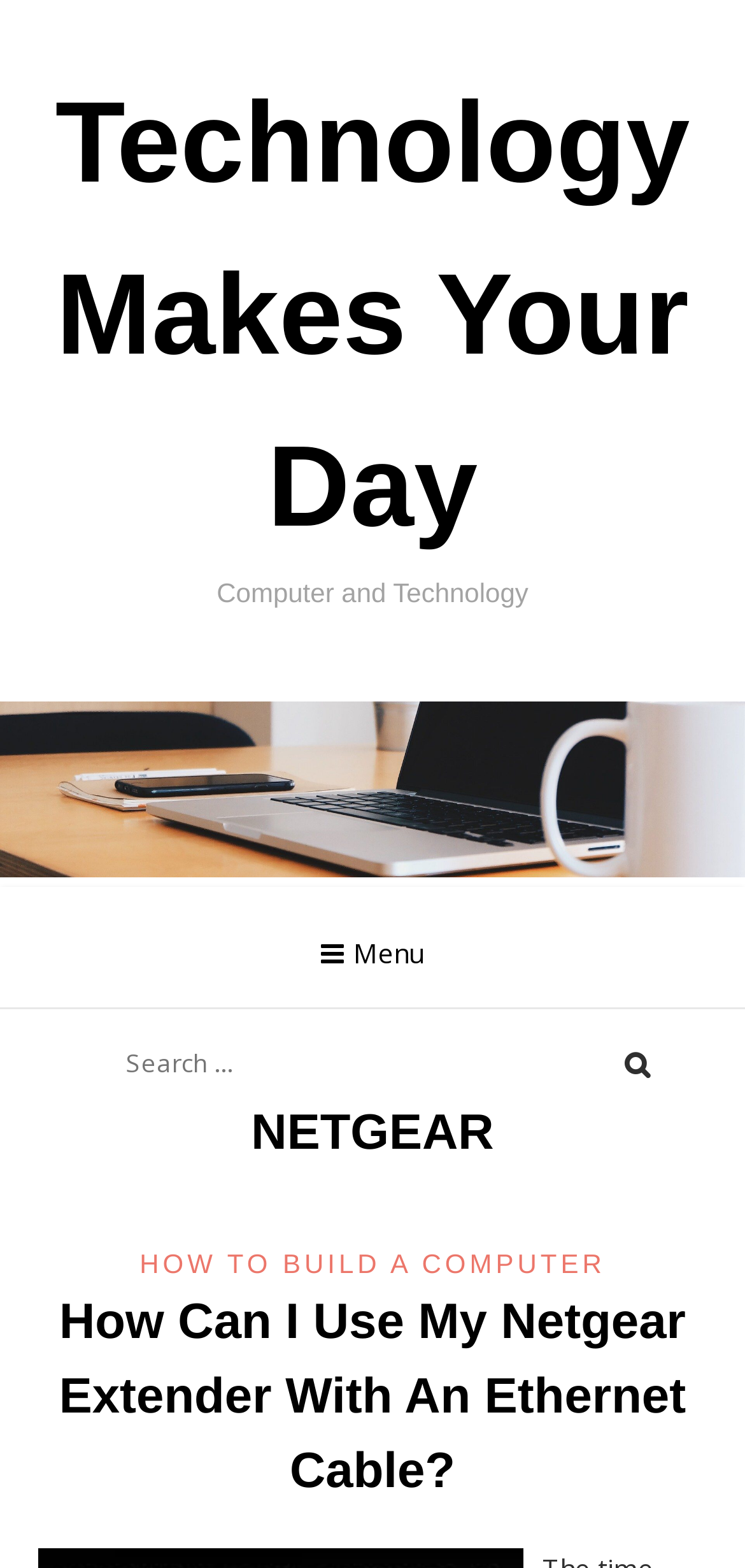How many headings are there on the webpage?
Look at the image and answer with only one word or phrase.

3